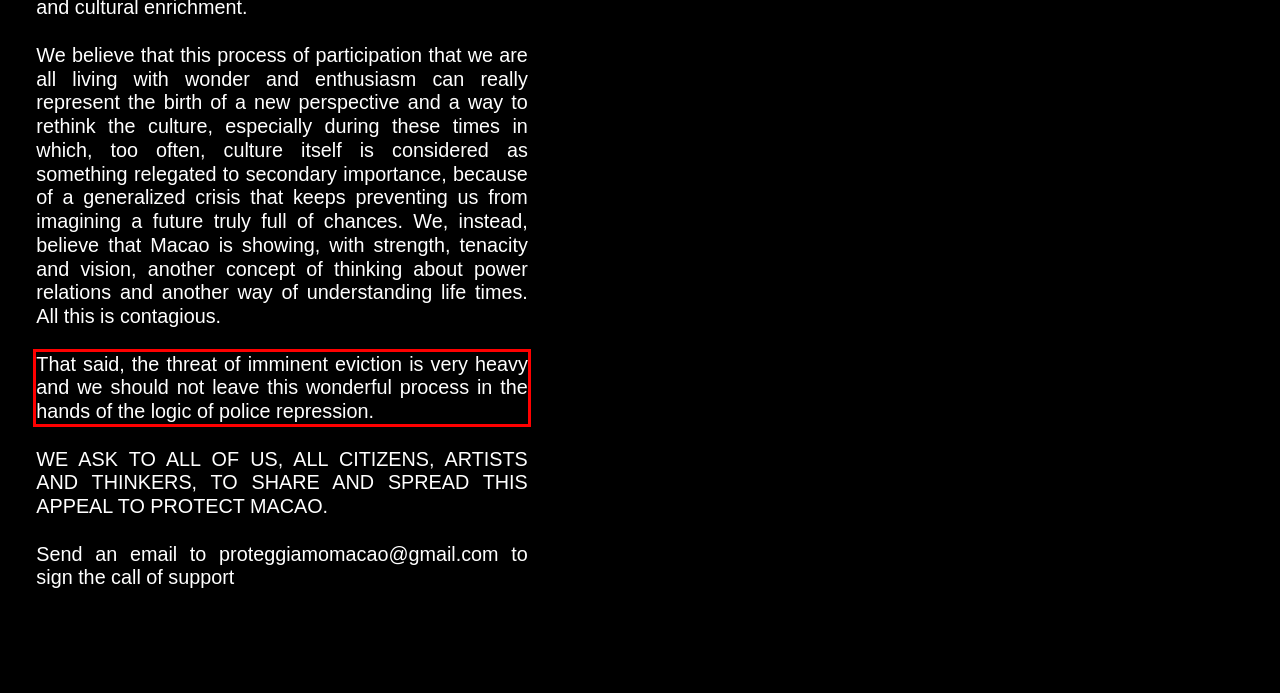Please use OCR to extract the text content from the red bounding box in the provided webpage screenshot.

That said, the threat of imminent eviction is very heavy and we should not leave this wonderful process in the hands of the logic of police repression.